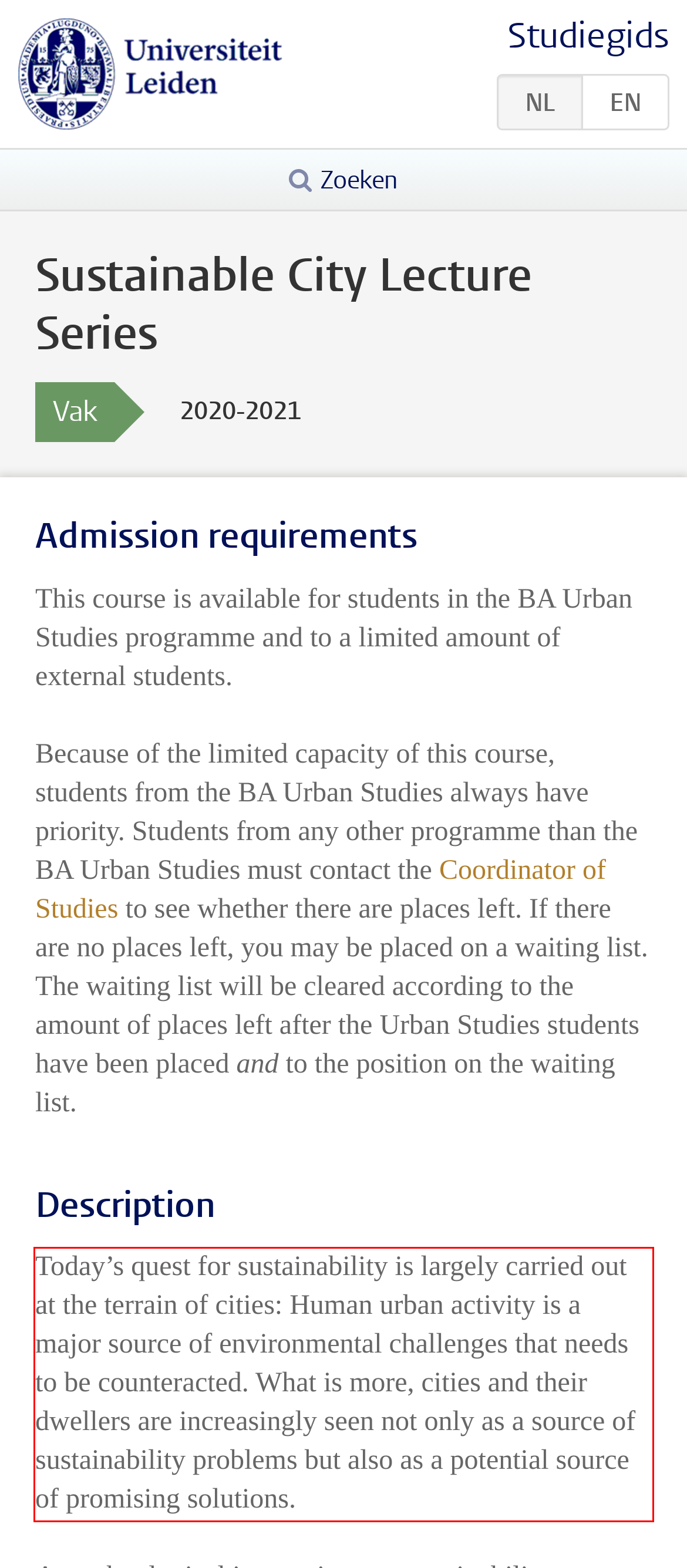Please look at the webpage screenshot and extract the text enclosed by the red bounding box.

Today’s quest for sustainability is largely carried out at the terrain of cities: Human urban activity is a major source of environmental challenges that needs to be counteracted. What is more, cities and their dwellers are increasingly seen not only as a source of sustainability problems but also as a potential source of promising solutions.